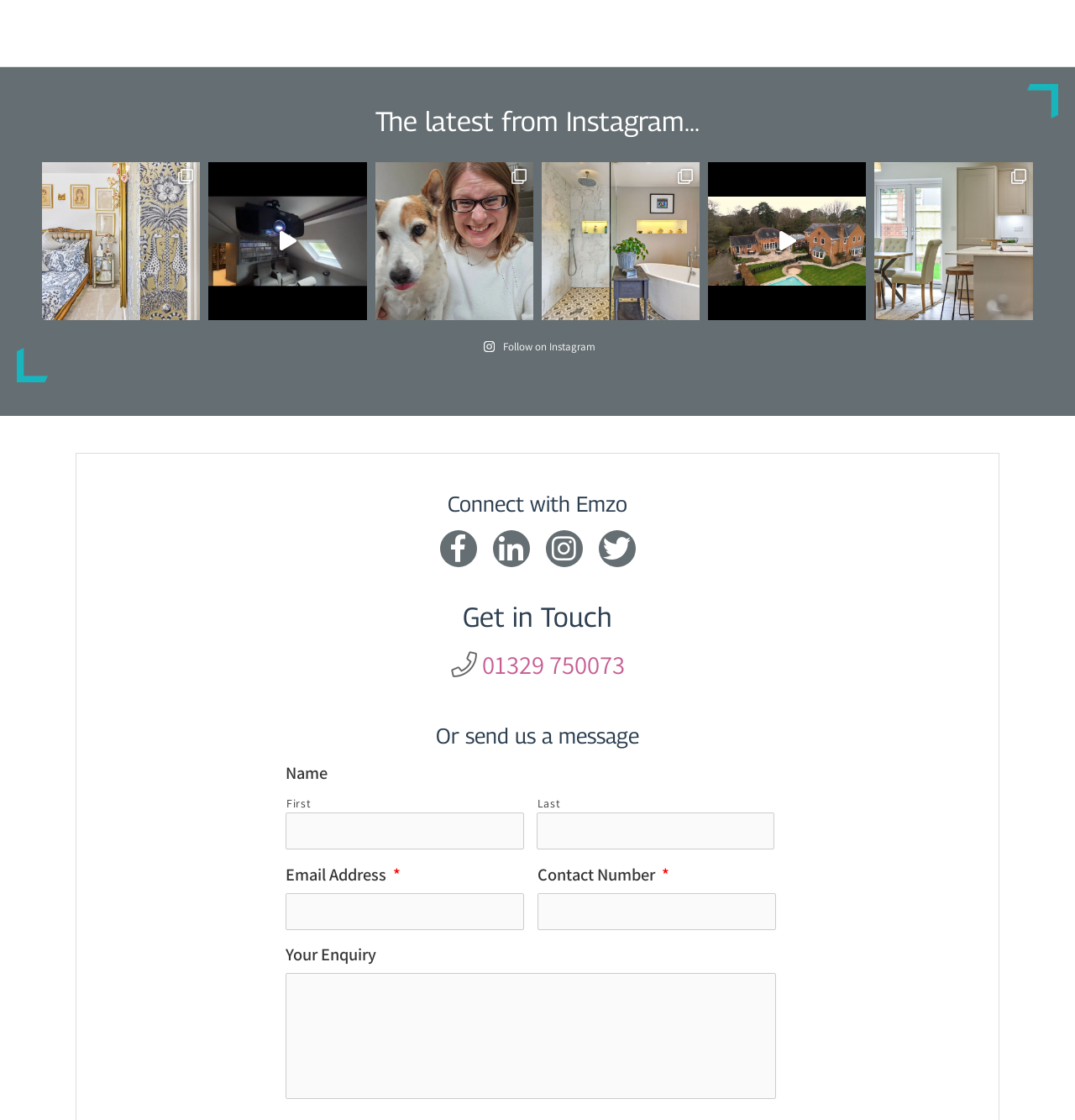Utilize the information from the image to answer the question in detail:
What is the theme of the videos mentioned on the webpage?

The links provided on the webpage mention videos related to properties, such as 'this fab video Emma filmed recently for' and 'this amazing property Emma captured for', which suggests that the theme of the videos is properties.